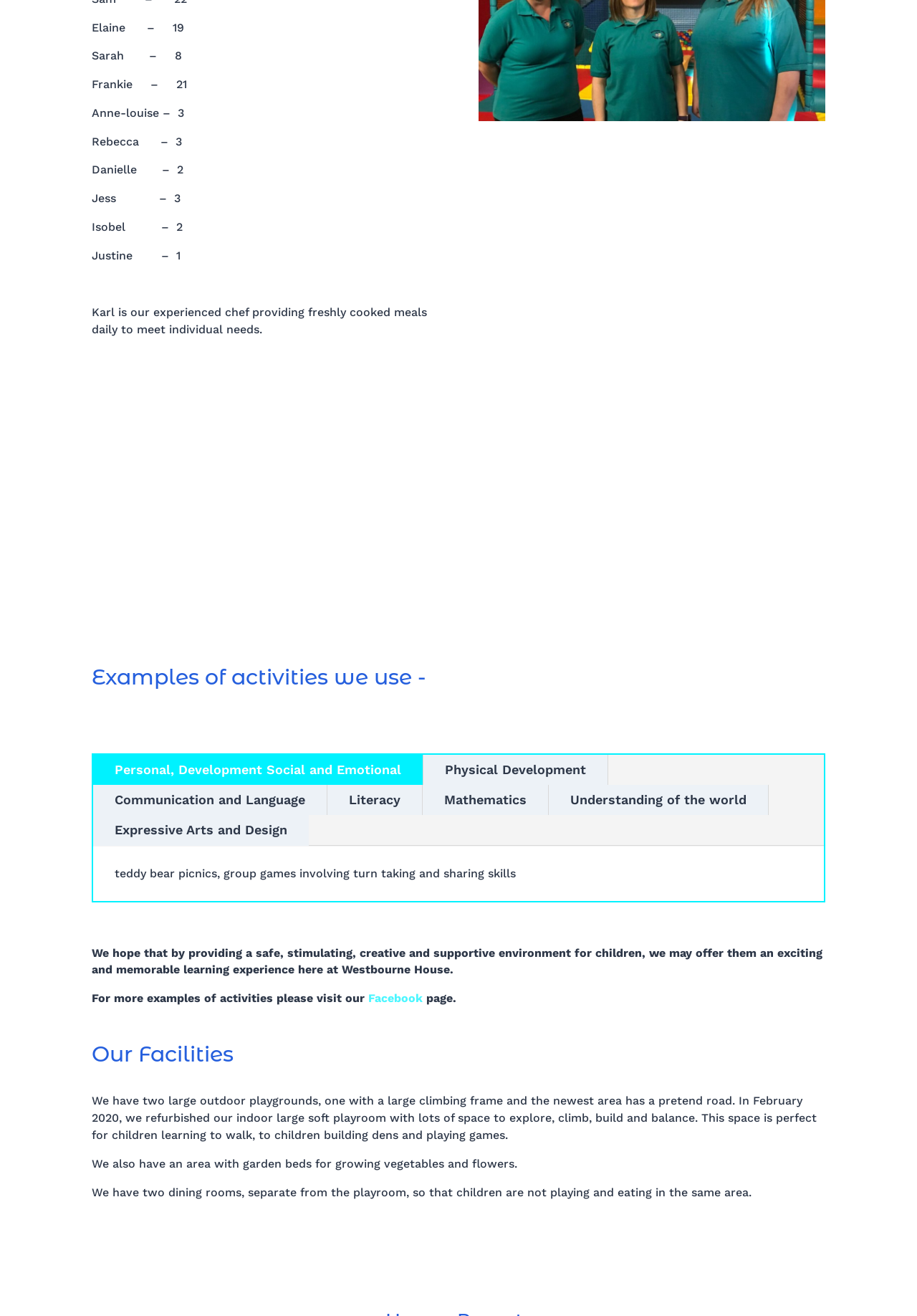Provide the bounding box coordinates of the HTML element this sentence describes: "Physical Development". The bounding box coordinates consist of four float numbers between 0 and 1, i.e., [left, top, right, bottom].

[0.462, 0.574, 0.662, 0.597]